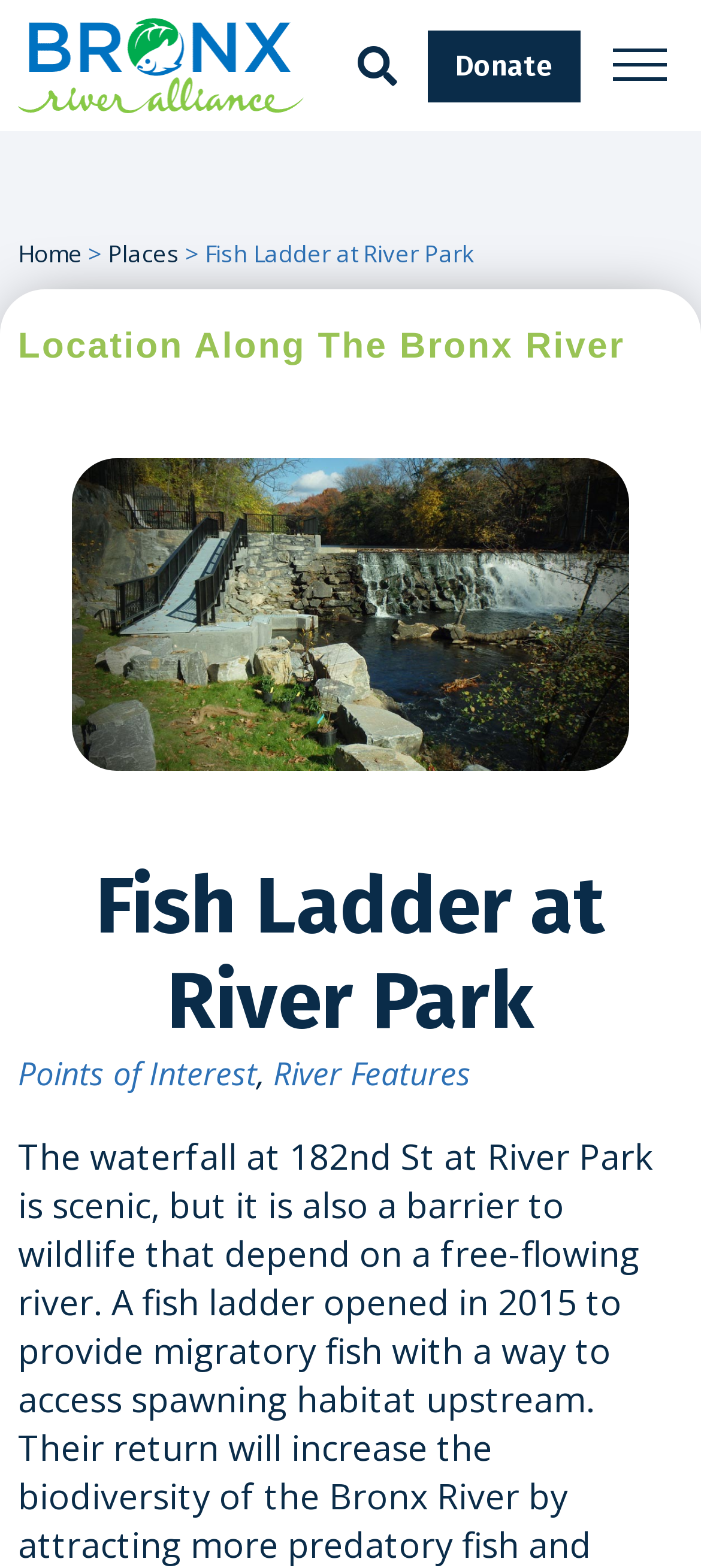Write an extensive caption that covers every aspect of the webpage.

The webpage is about the Fish Ladder at River Park, which is part of the Bronx River Alliance. At the top left corner, there is a link to the homepage. Next to it, there is a greater-than symbol (>). To the right of these elements, there are three links: "Donate", "Places", and "Fish Ladder at River Park". 

Below these links, there is a heading that reads "Location Along The Bronx River". Further down, there is another heading that reads "Fish Ladder at River Park". Under this heading, there are two links: "Points of Interest" and "River Features", separated by a comma. 

At the top right corner, there is a search bar with a "Search" button.